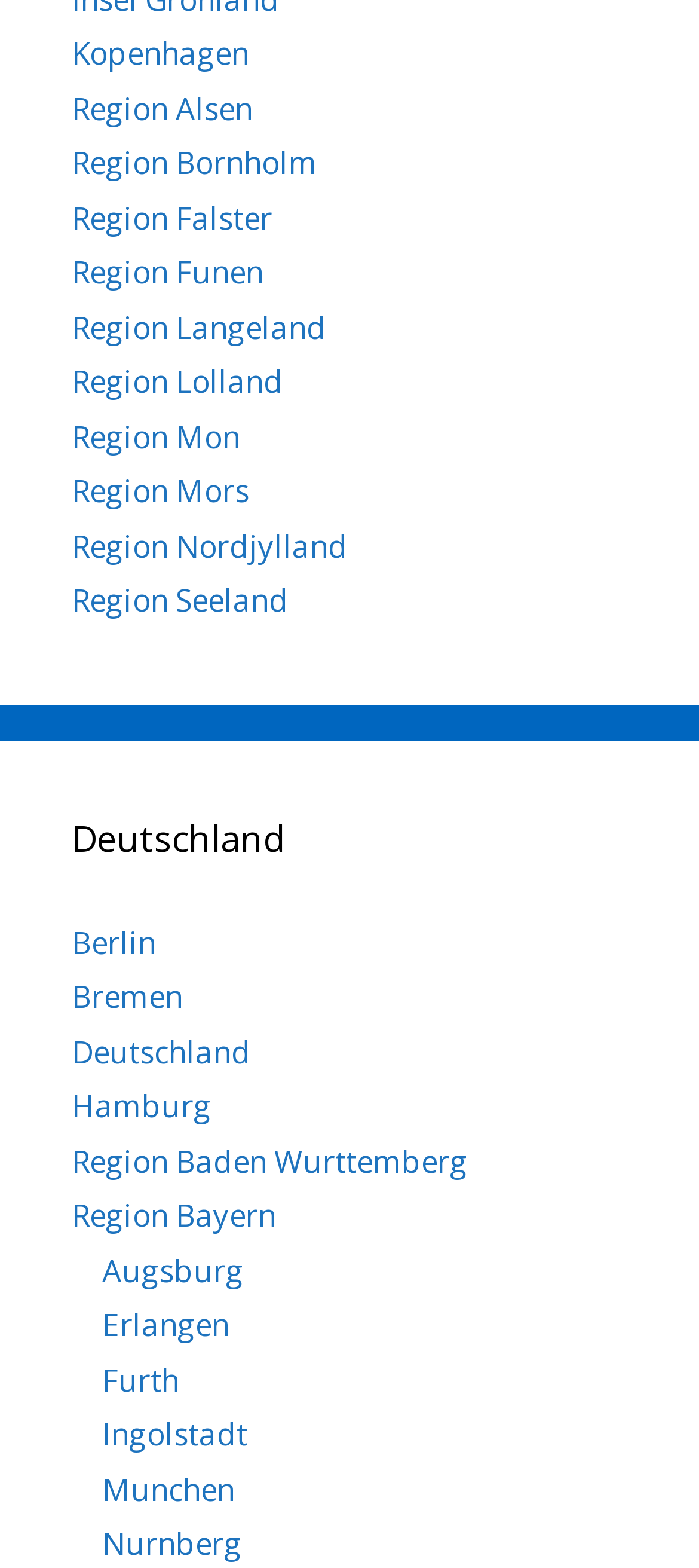Using the element description Region Seeland, predict the bounding box coordinates for the UI element. Provide the coordinates in (top-left x, top-left y, bottom-right x, bottom-right y) format with values ranging from 0 to 1.

[0.103, 0.37, 0.413, 0.396]